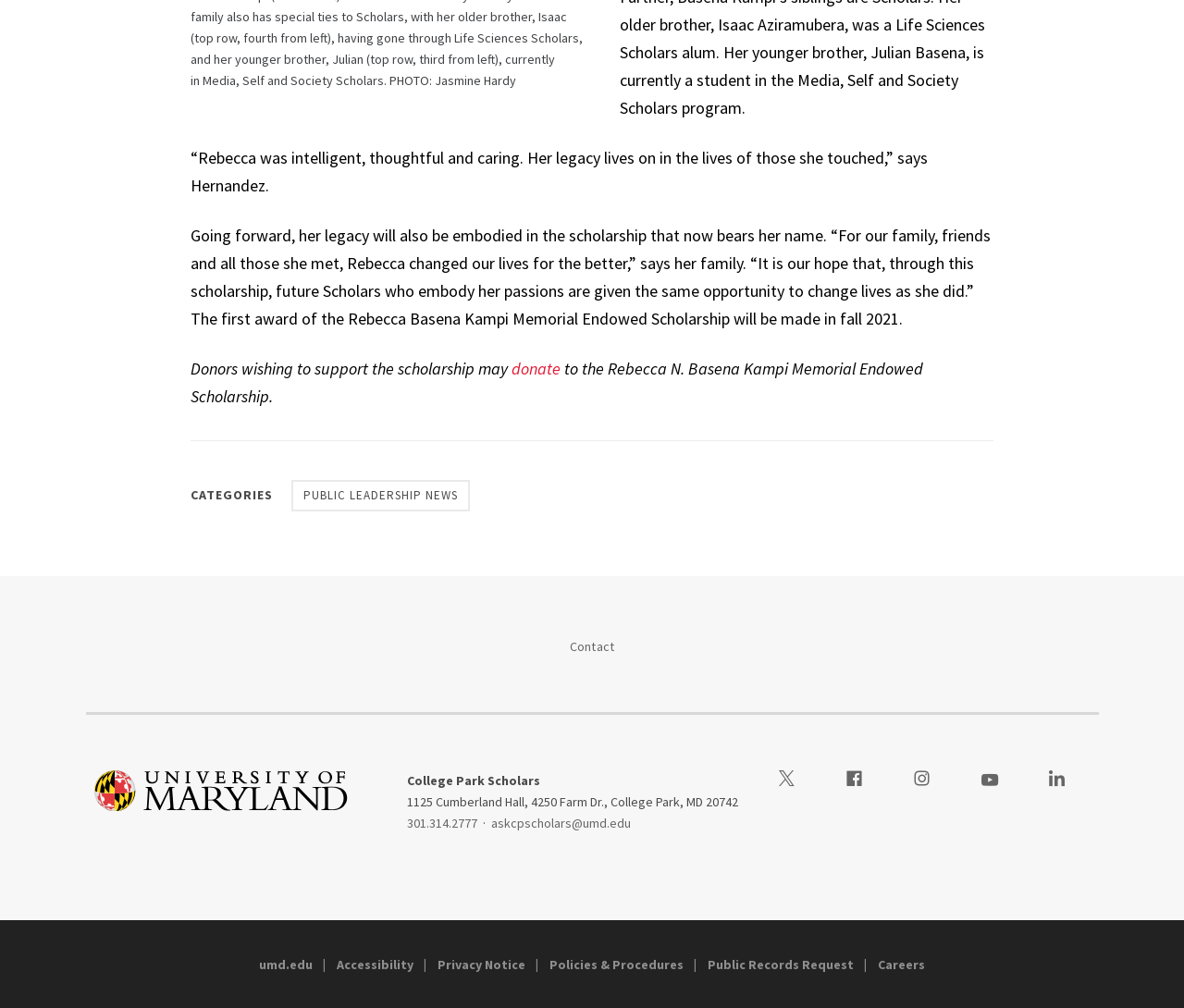What is the category of the news mentioned?
Using the screenshot, give a one-word or short phrase answer.

Public Leadership News